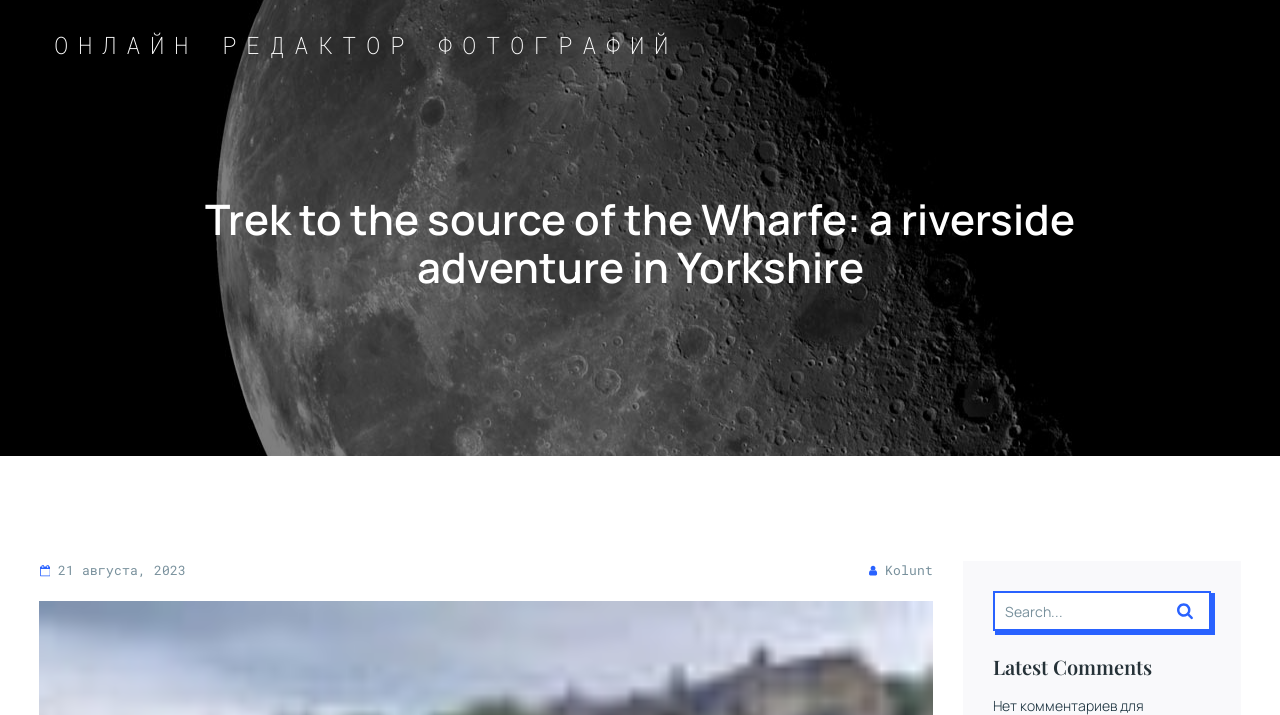What is the section title below the main heading?
Refer to the image and respond with a one-word or short-phrase answer.

Latest Comments